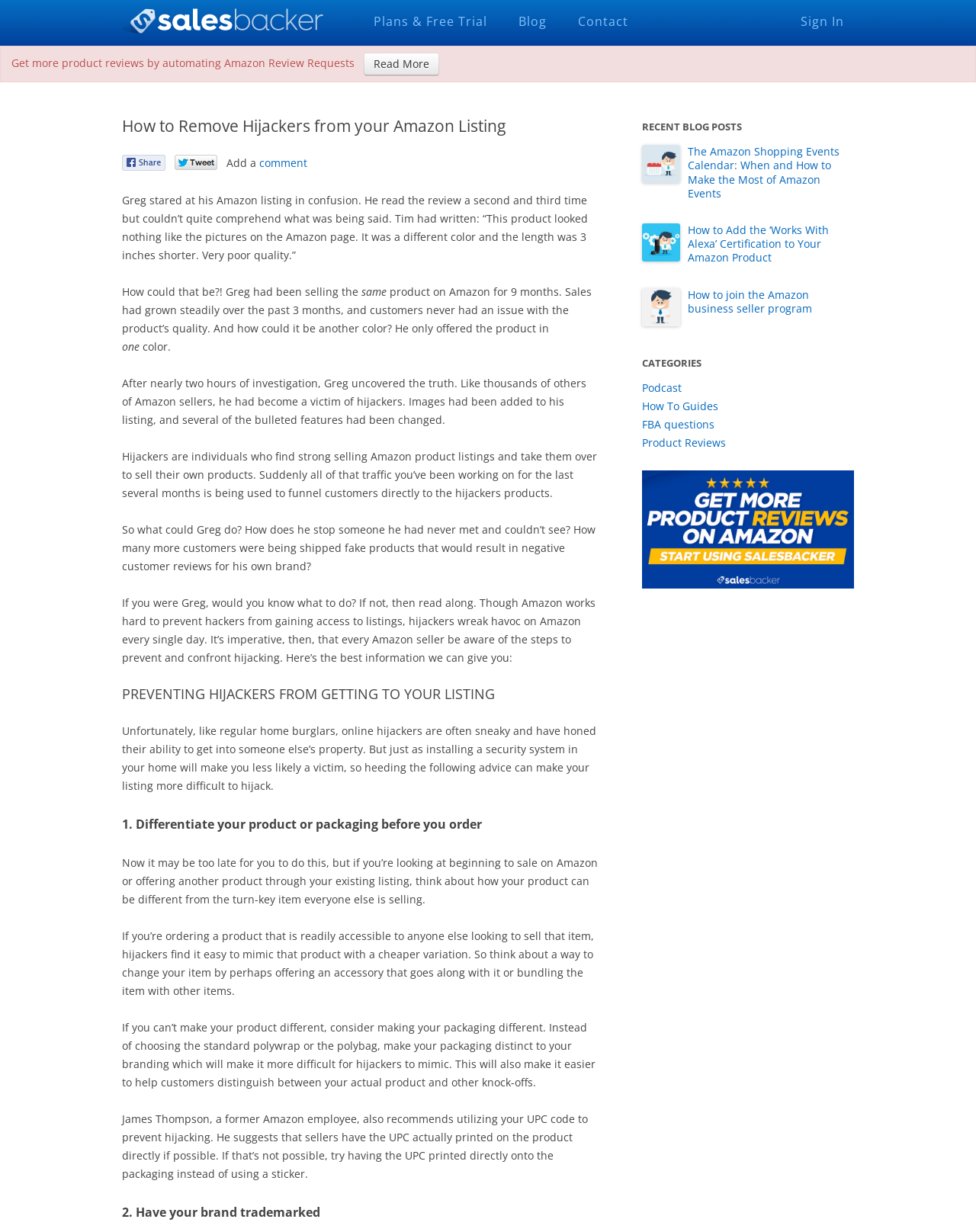Provide a brief response in the form of a single word or phrase:
What is the name of the person mentioned in the story?

Greg